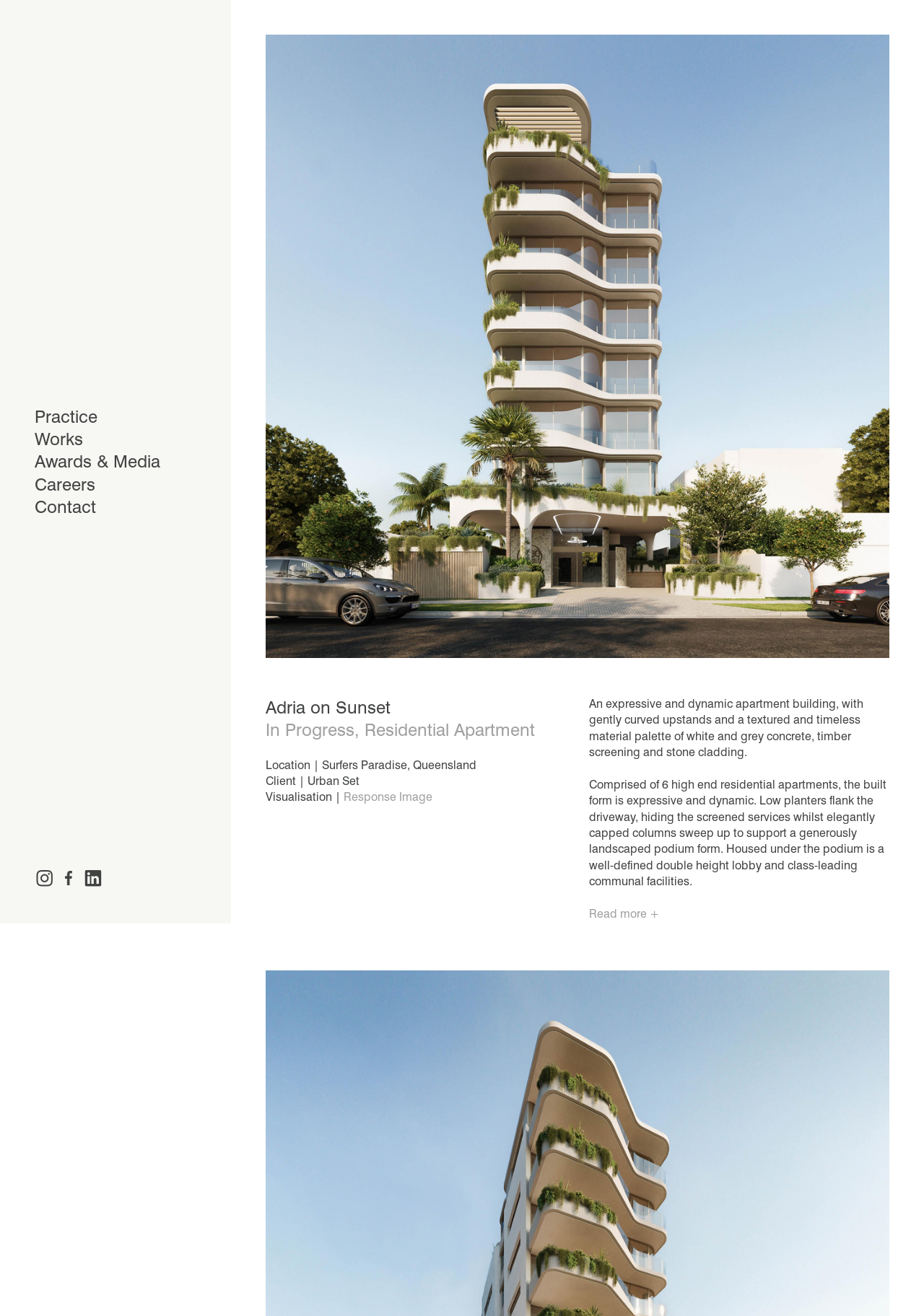Refer to the screenshot and answer the following question in detail:
What is the design style of Adria on Sunset?

The design style of Adria on Sunset is described as expressive and dynamic, with features such as gently curved upstands, textured and timeless material palette, and elegant ribbons of fluted concrete, as mentioned in the webpage's description.